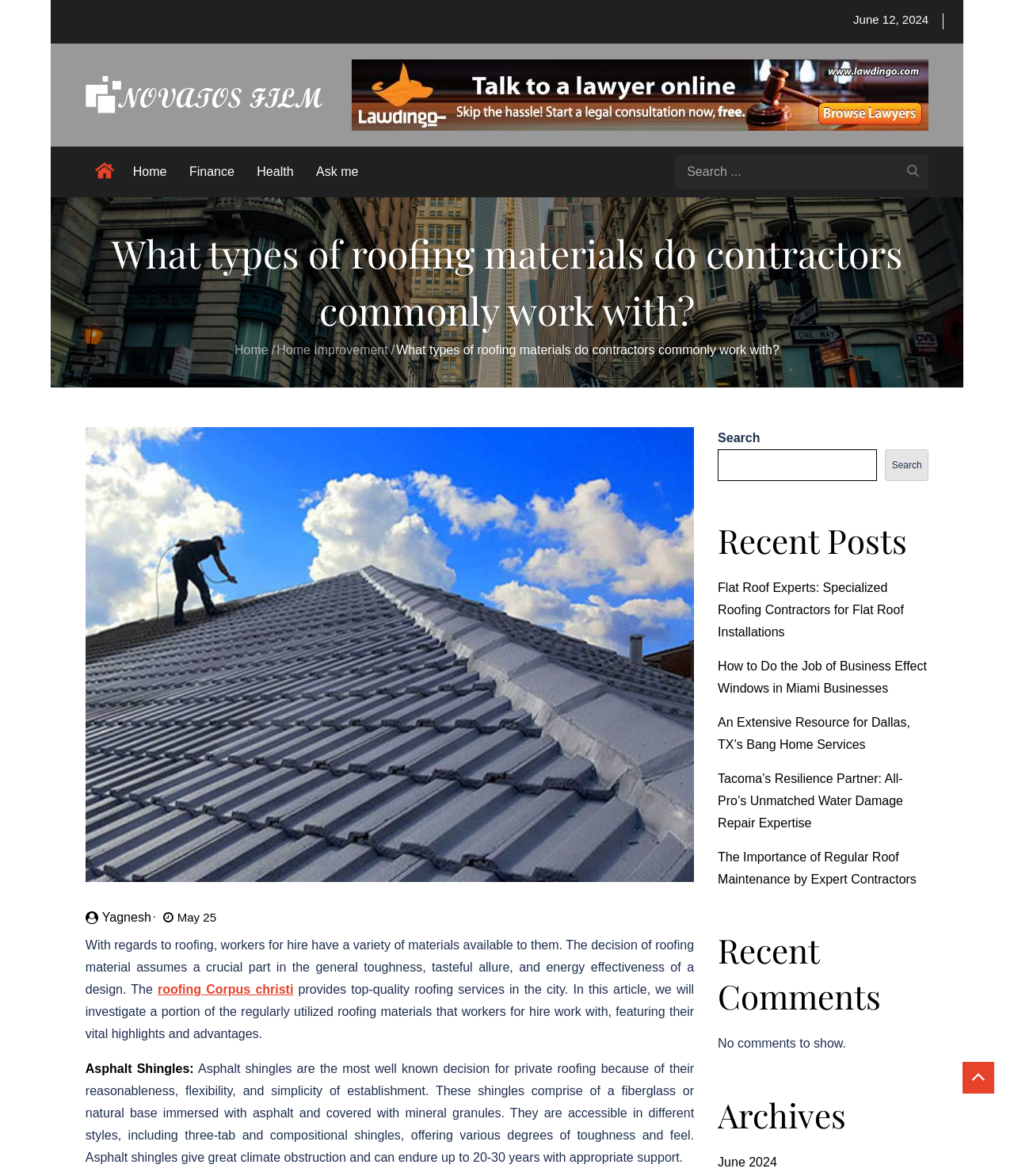Determine the bounding box coordinates for the area that should be clicked to carry out the following instruction: "Check Archives".

[0.708, 0.929, 0.916, 0.968]